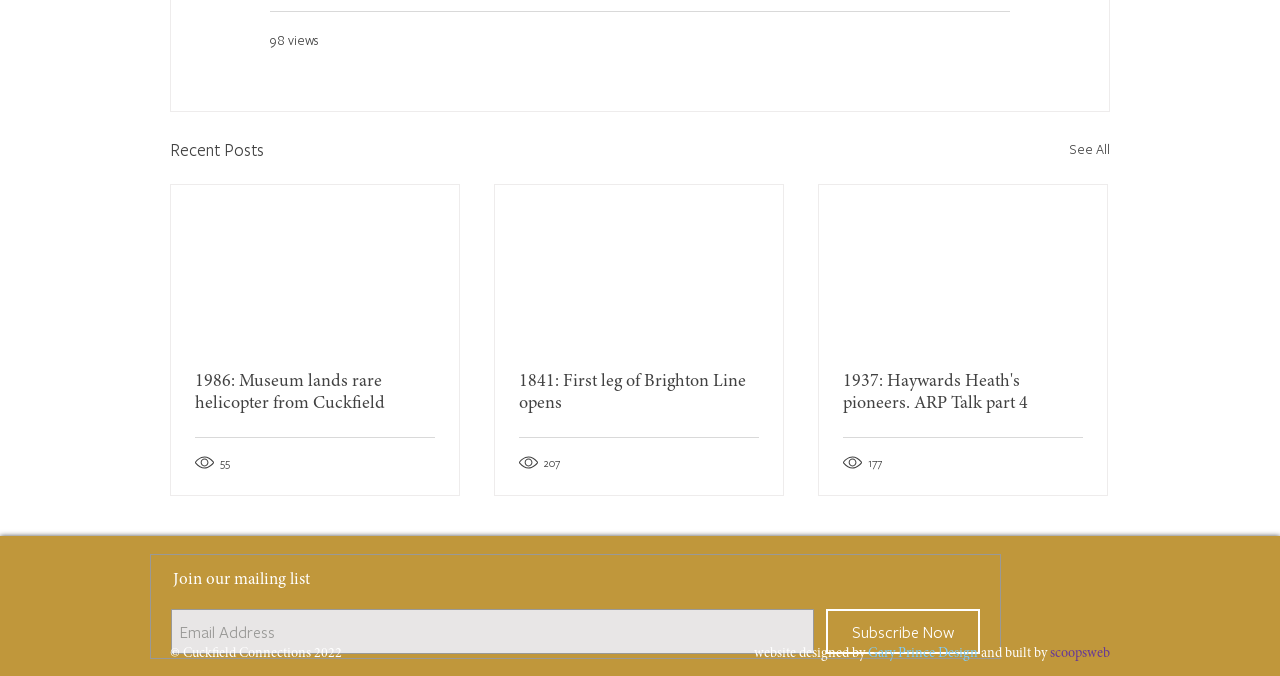How many articles are displayed?
Look at the image and respond with a one-word or short-phrase answer.

3